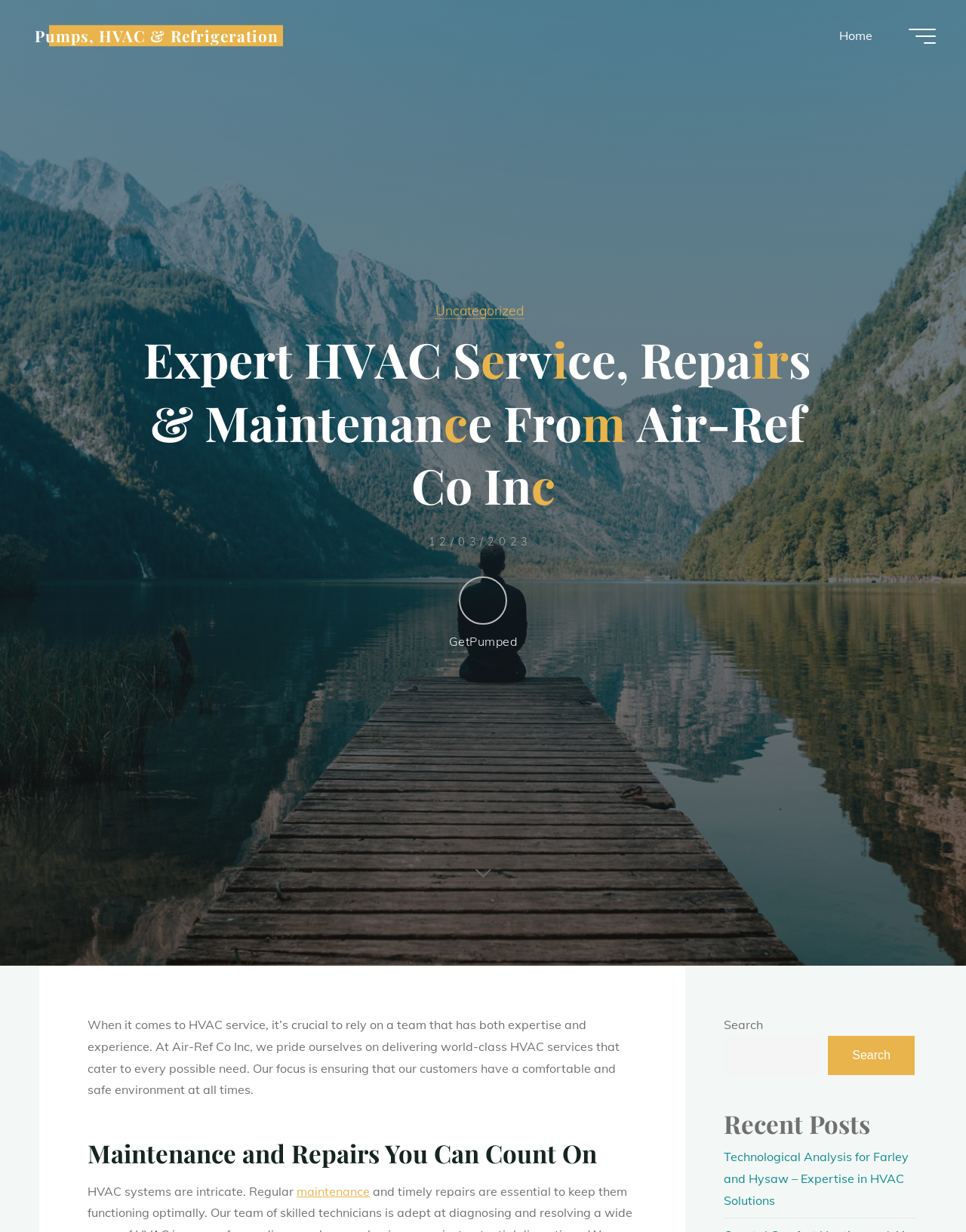Using the elements shown in the image, answer the question comprehensively: What is the function of the button with the icon?

The button with the icon is located at the bottom of the webpage and has the text 'Back to Top', indicating that its function is to allow users to go back to the top of the webpage.